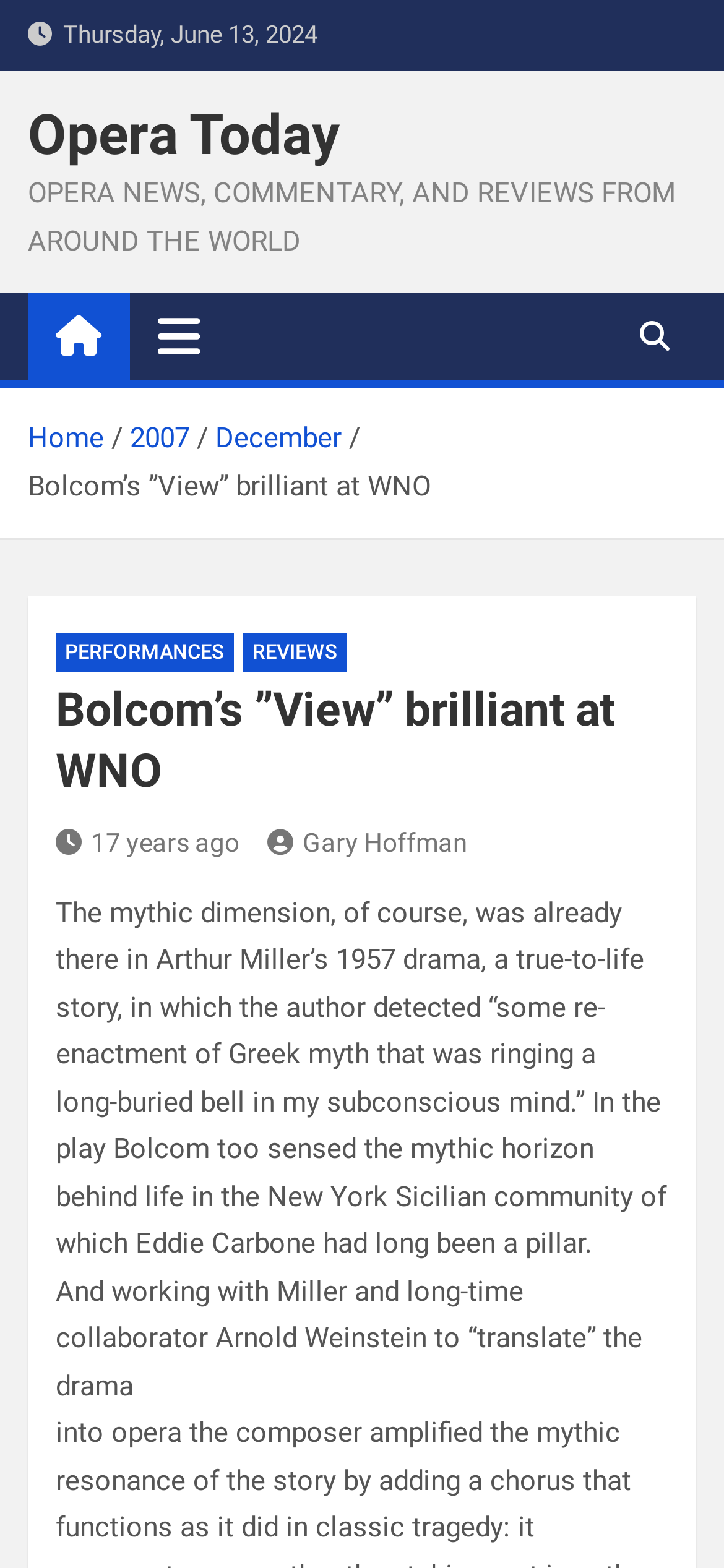Find the coordinates for the bounding box of the element with this description: "Reviews".

[0.336, 0.404, 0.479, 0.429]